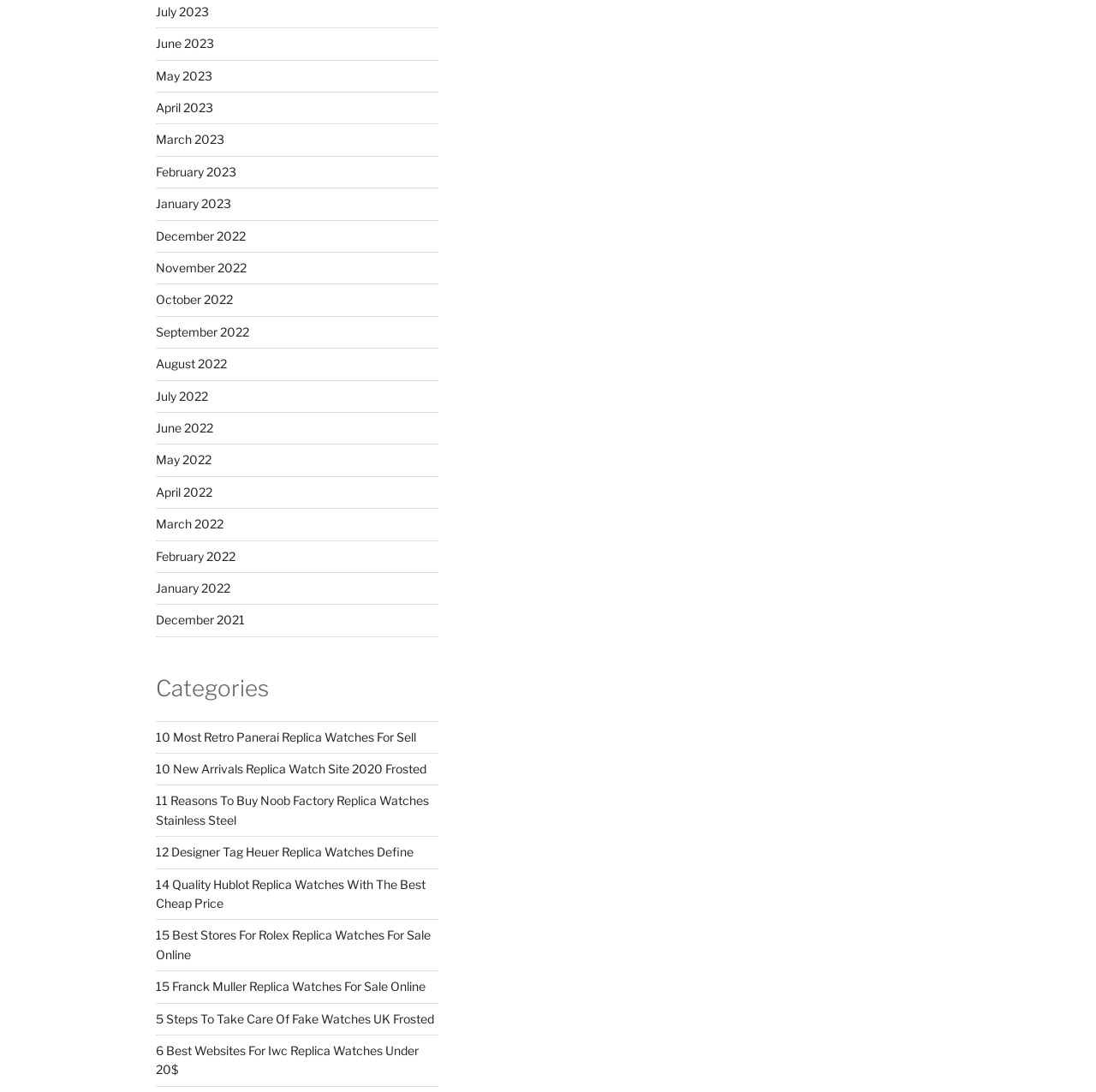Specify the bounding box coordinates for the region that must be clicked to perform the given instruction: "Browse Categories".

[0.142, 0.616, 0.4, 0.645]